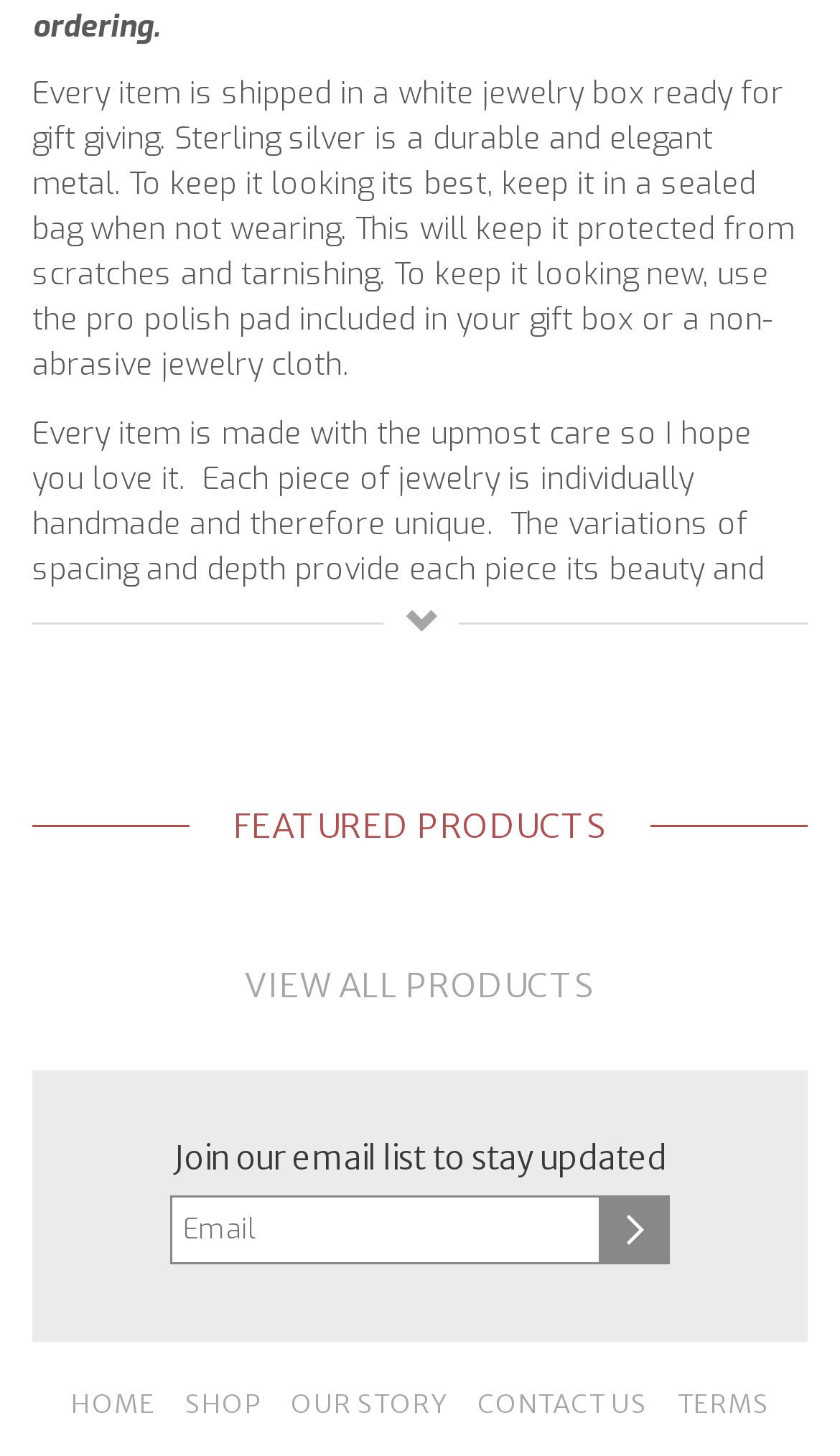Find the bounding box coordinates for the HTML element specified by: "Terms".

[0.806, 0.943, 0.915, 0.984]